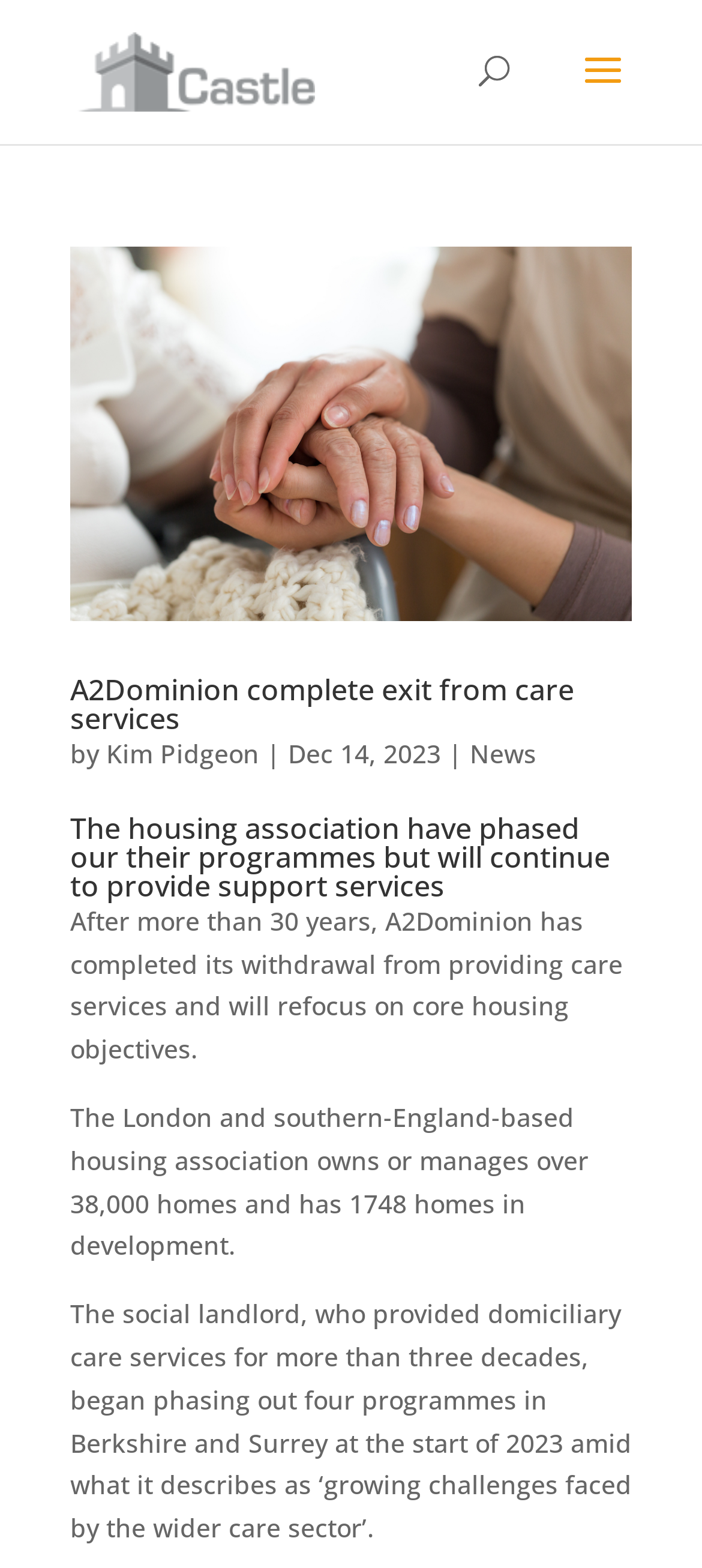Predict the bounding box coordinates of the UI element that matches this description: "Kim Pidgeon". The coordinates should be in the format [left, top, right, bottom] with each value between 0 and 1.

[0.151, 0.47, 0.369, 0.491]